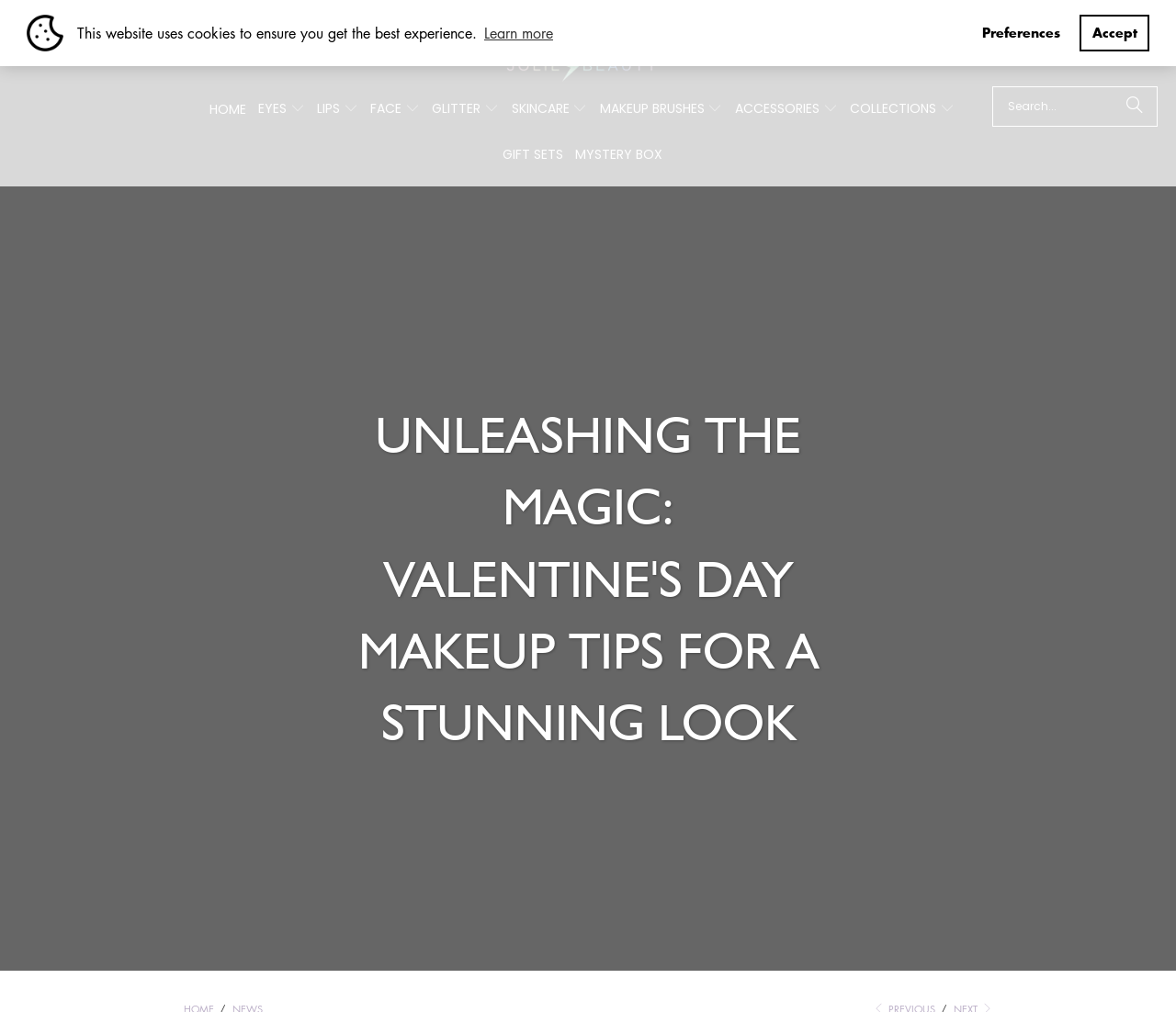Please find the bounding box coordinates of the element that must be clicked to perform the given instruction: "Search for a product". The coordinates should be four float numbers from 0 to 1, i.e., [left, top, right, bottom].

[0.844, 0.085, 0.984, 0.125]